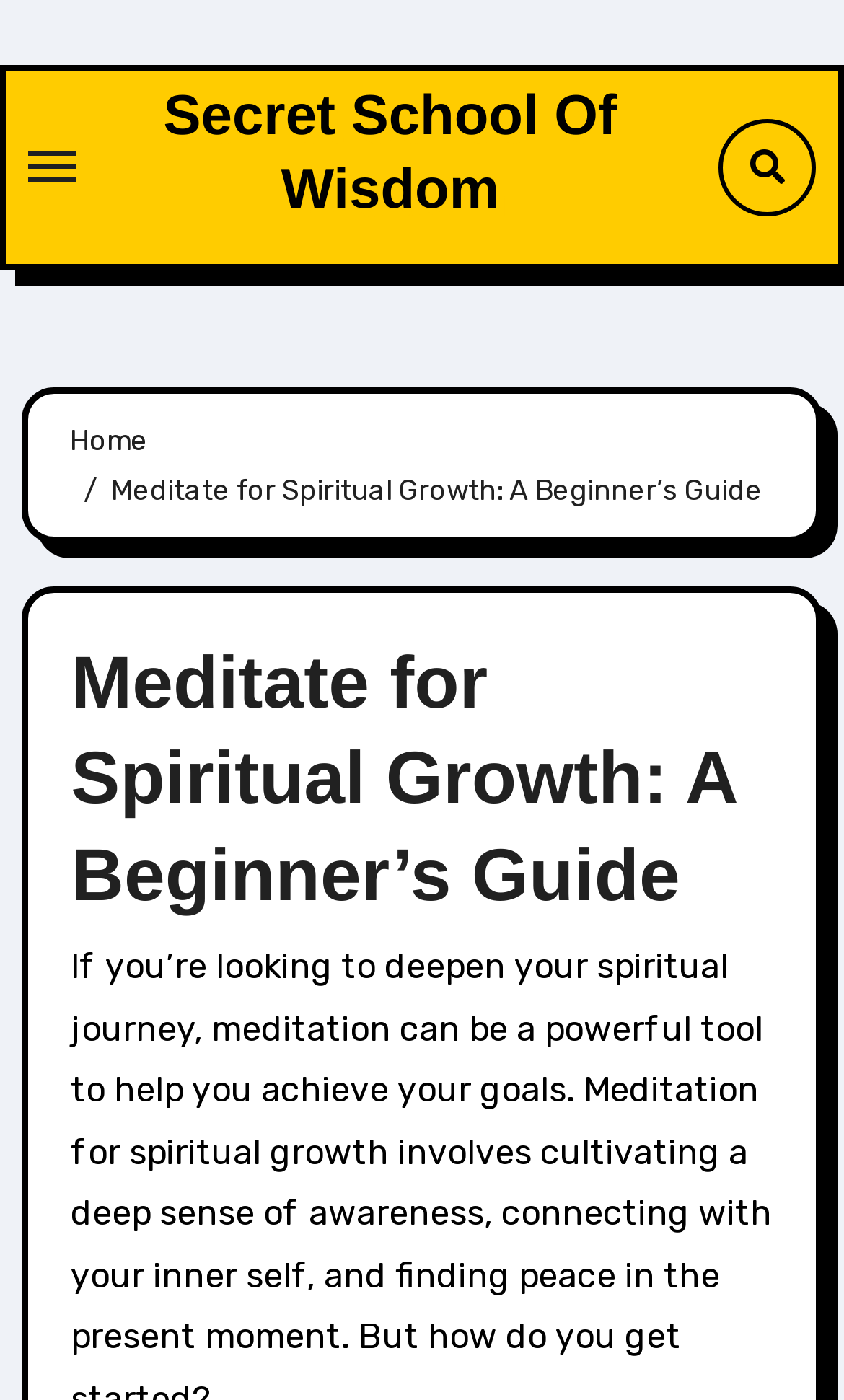What is the icon at the top right?
Answer the question with a detailed and thorough explanation.

I found the link element with the text '' at the top right of the webpage, which represents an icon.